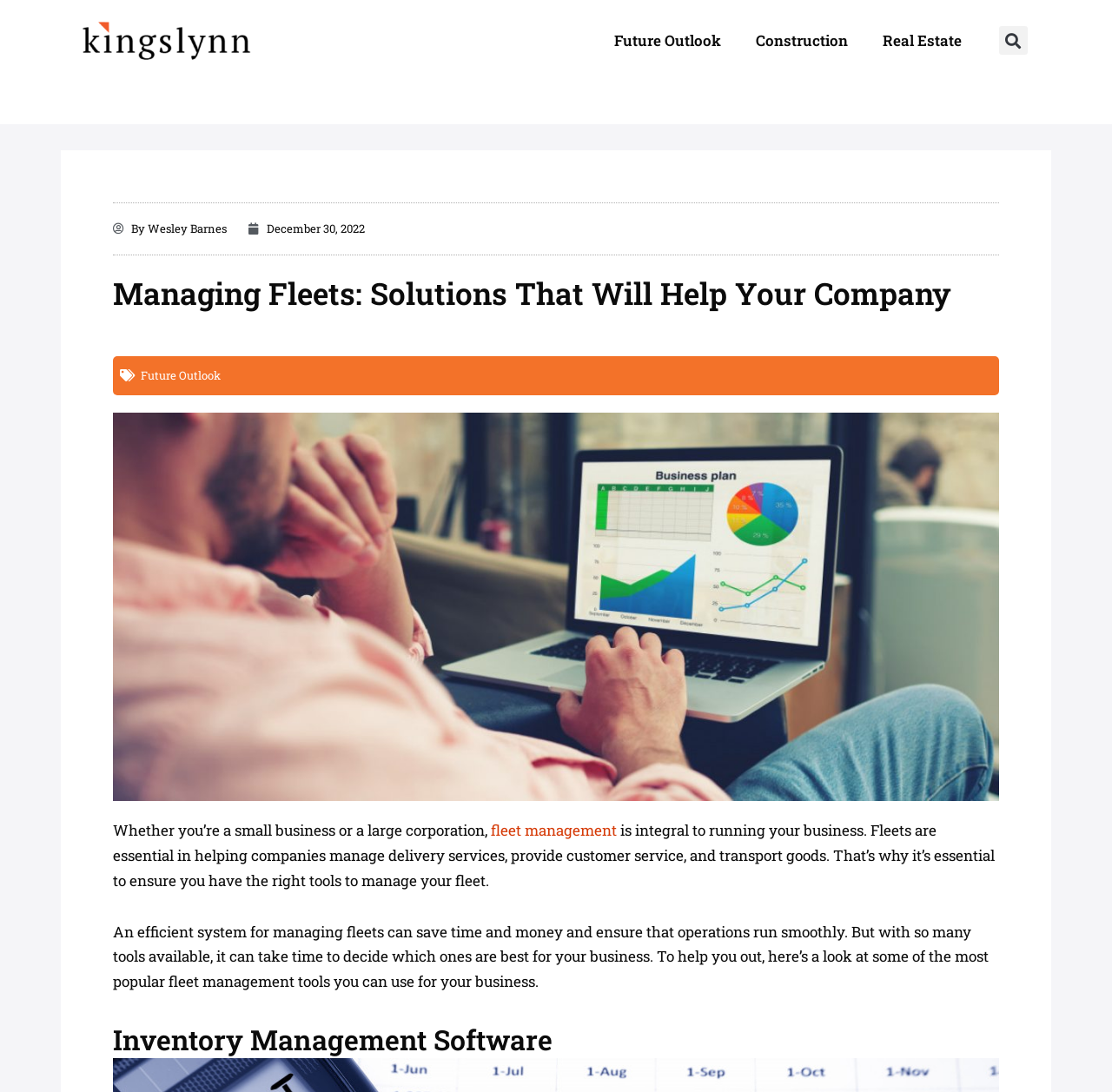What is the first type of tool mentioned for fleet management?
Refer to the image and provide a concise answer in one word or phrase.

Inventory Management Software